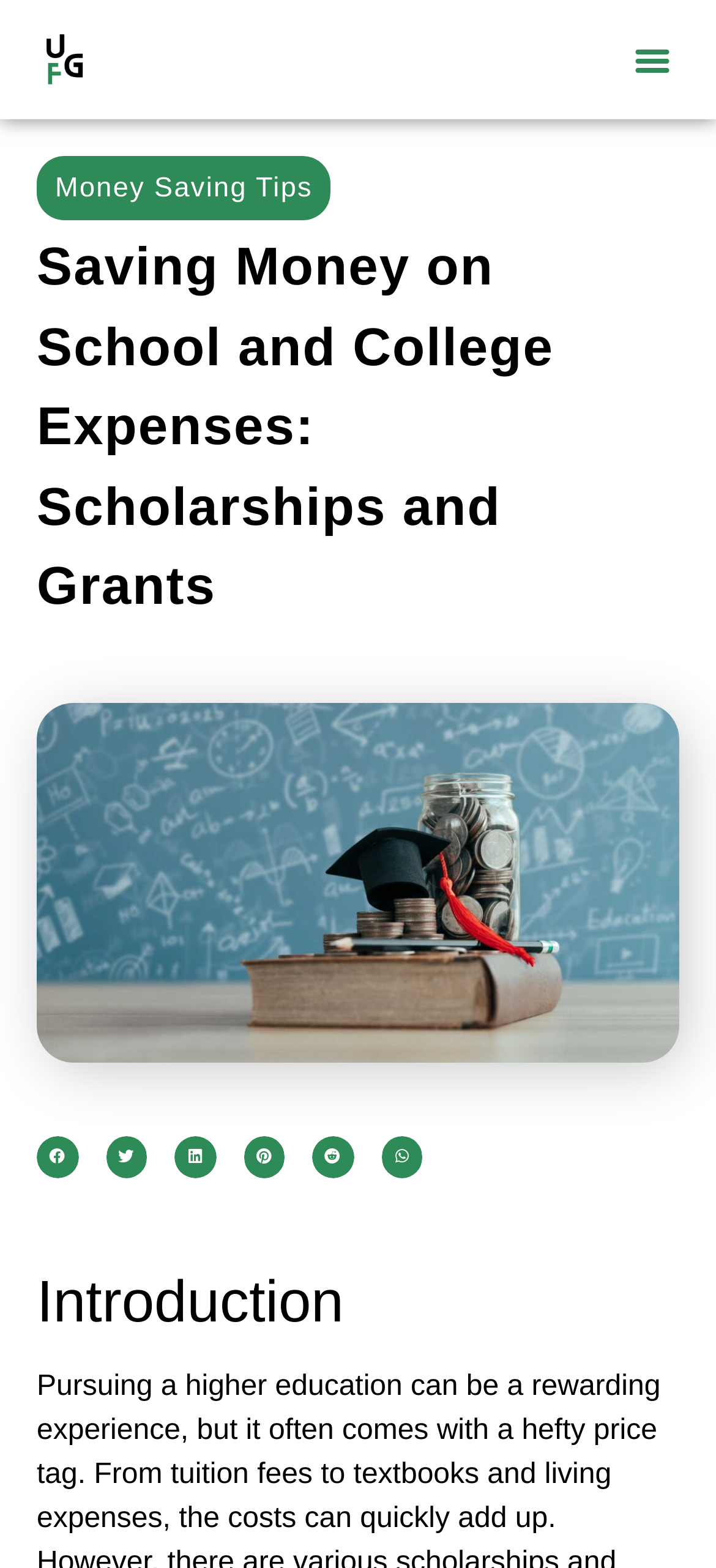Based on the visual content of the image, answer the question thoroughly: What is the link 'Ultimate Guide For Finance' related to?

The link 'Ultimate Guide For Finance' is likely related to a resource or webpage that provides comprehensive information on finance, which may be relevant to the topic of saving money on school and college expenses.